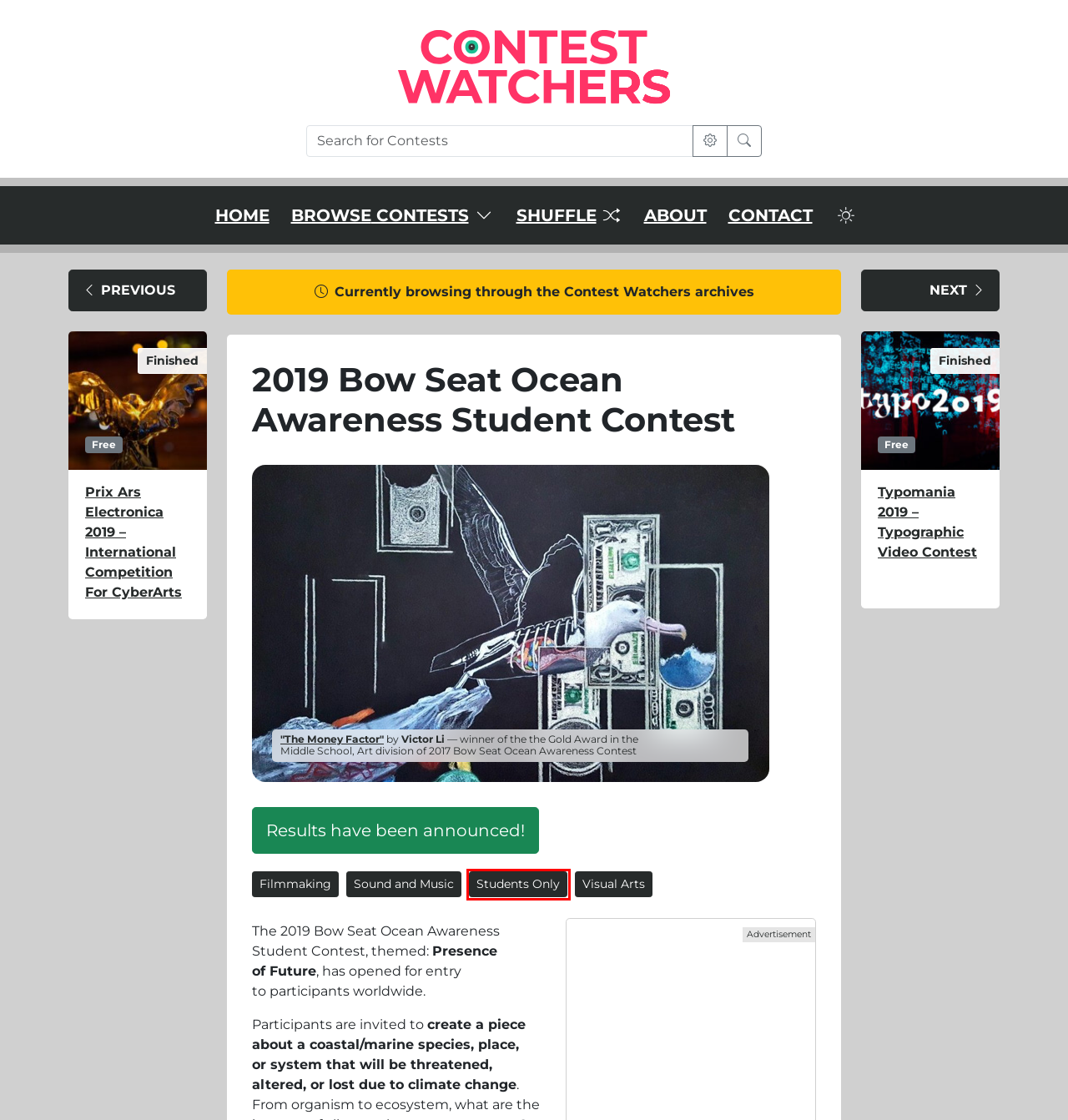Provided is a screenshot of a webpage with a red bounding box around an element. Select the most accurate webpage description for the page that appears after clicking the highlighted element. Here are the candidates:
A. Filmmaking Contests - Contest Watchers
B. Sound and Music Contests - Contest Watchers
C. Seoul Design Award 2024 For Sustainable Daily Life - Contest Watchers
D. Students Only Contests - Contest Watchers
E. About Contest Watchers - Contest Watchers
F. The Money Factor • Bow Seat Ocean Awareness Programs
G. Prix Ars Electronica 2019 – International Competition For CyberArts - Contest Watchers
H. Announcing the 2019 Ocean Awareness Contest Winners | Bow Seat Ocean Awareness Programs

D